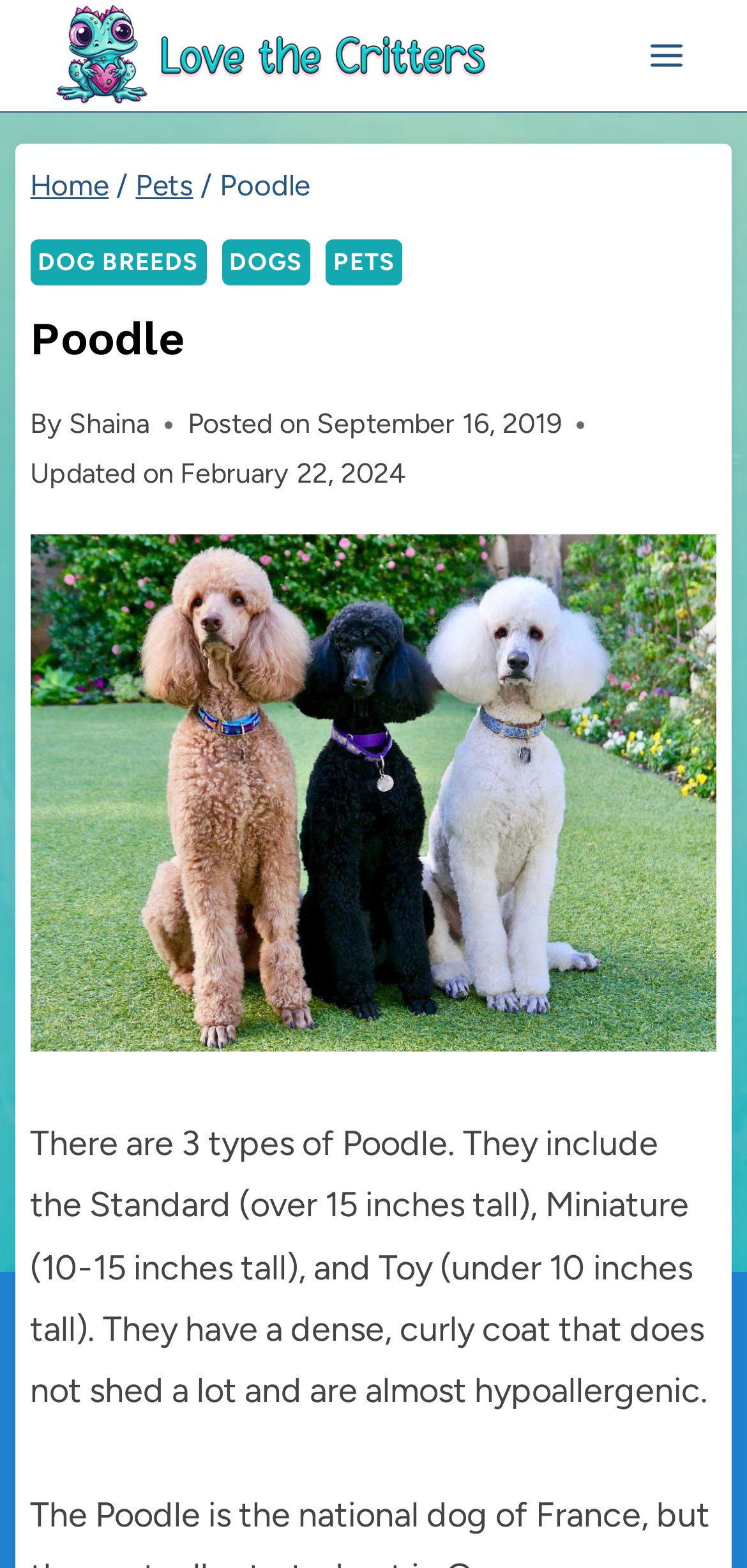Locate the bounding box coordinates of the element you need to click to accomplish the task described by this instruction: "Read the article by 'Shaina'".

[0.092, 0.259, 0.2, 0.281]